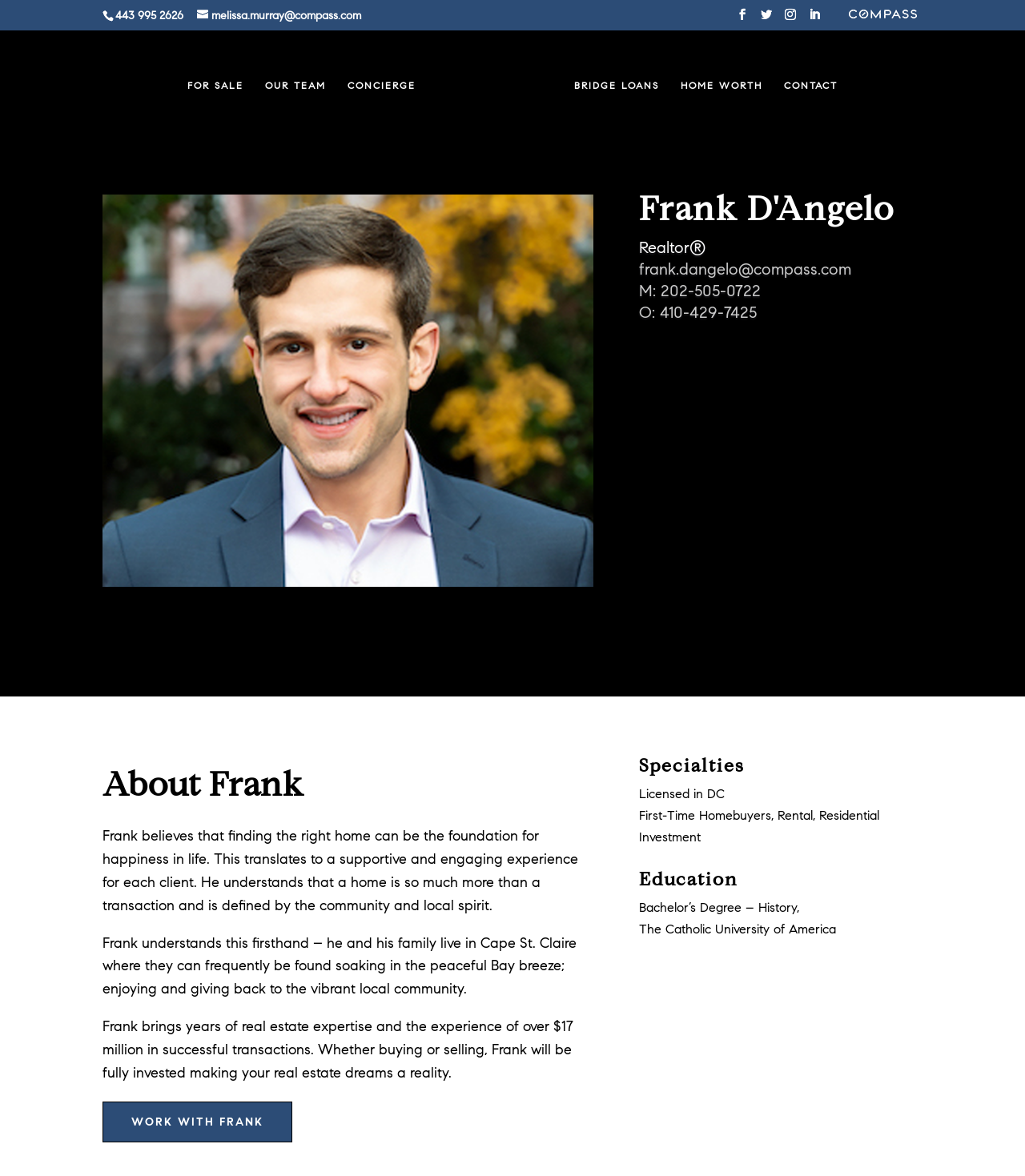Offer a thorough description of the webpage.

This webpage is about Frank D'Angelo, a realtor with The Murray Home Team at Compass. At the top left, there is a phone number and an email address. Next to them are social media links, including LinkedIn. On the top right, there are several links, including "FOR SALE", "OUR TEAM", "CONCIERGE", and more.

Below the top section, there is a large image that spans about half of the page's width. Above the image, there is a heading that reads "Frank D'Angelo" and a subtitle "Realtor®". Below the image, there is a section about Frank, which includes a brief introduction, his bio, and his specialties.

The introduction explains that Frank believes finding the right home is the foundation for happiness in life and that he provides a supportive and engaging experience for each client. His bio mentions that he lives in Cape St. Claire with his family and has years of real estate expertise with over $17 million in successful transactions.

The specialties section lists Frank's areas of expertise, including being licensed in DC and working with first-time homebuyers, rentals, and residential investments. There is also an education section that mentions Frank's Bachelor's Degree in History from The Catholic University of America.

At the bottom left, there is a call-to-action link that reads "WORK WITH FRANK". Overall, the webpage is well-organized and easy to navigate, with clear headings and concise text that effectively communicates Frank's background and expertise as a realtor.